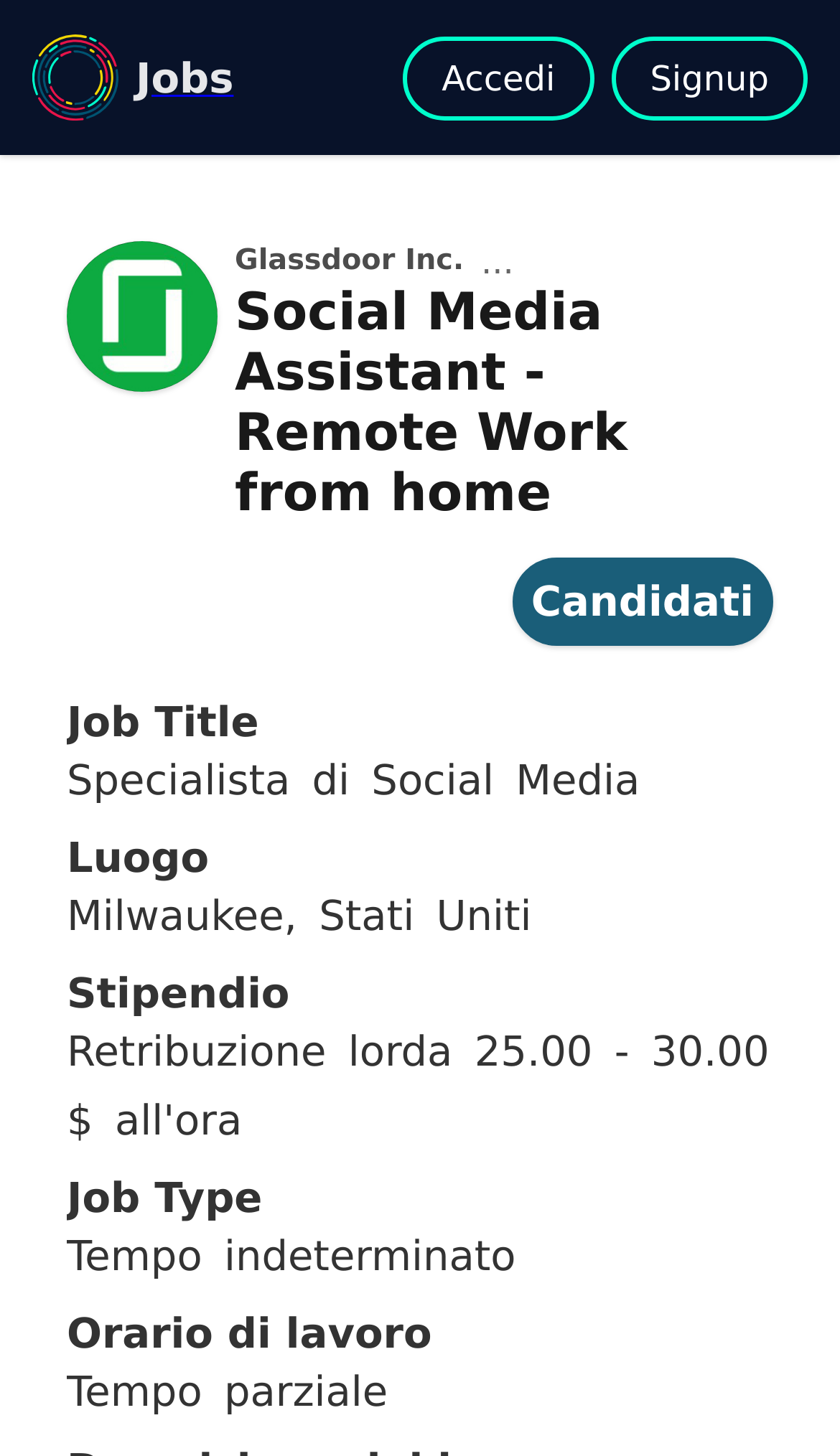Identify and generate the primary title of the webpage.

Social Media Assistant - Remote Work from home